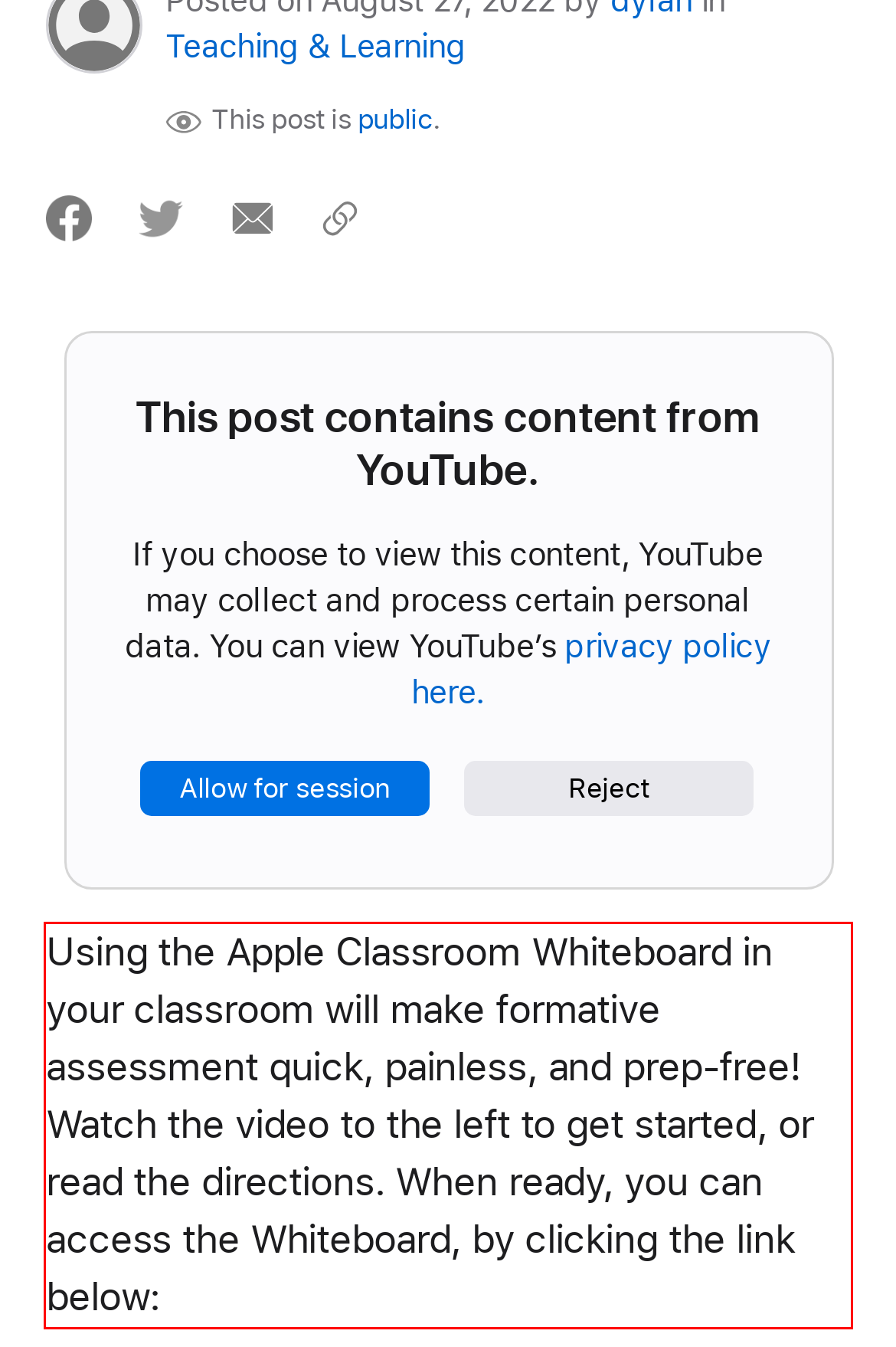Examine the webpage screenshot and use OCR to recognize and output the text within the red bounding box.

Using the Apple Classroom Whiteboard in your classroom will make formative assessment quick, painless, and prep-free! Watch the video to the left to get started, or read the directions. When ready, you can access the Whiteboard, by clicking the link below: